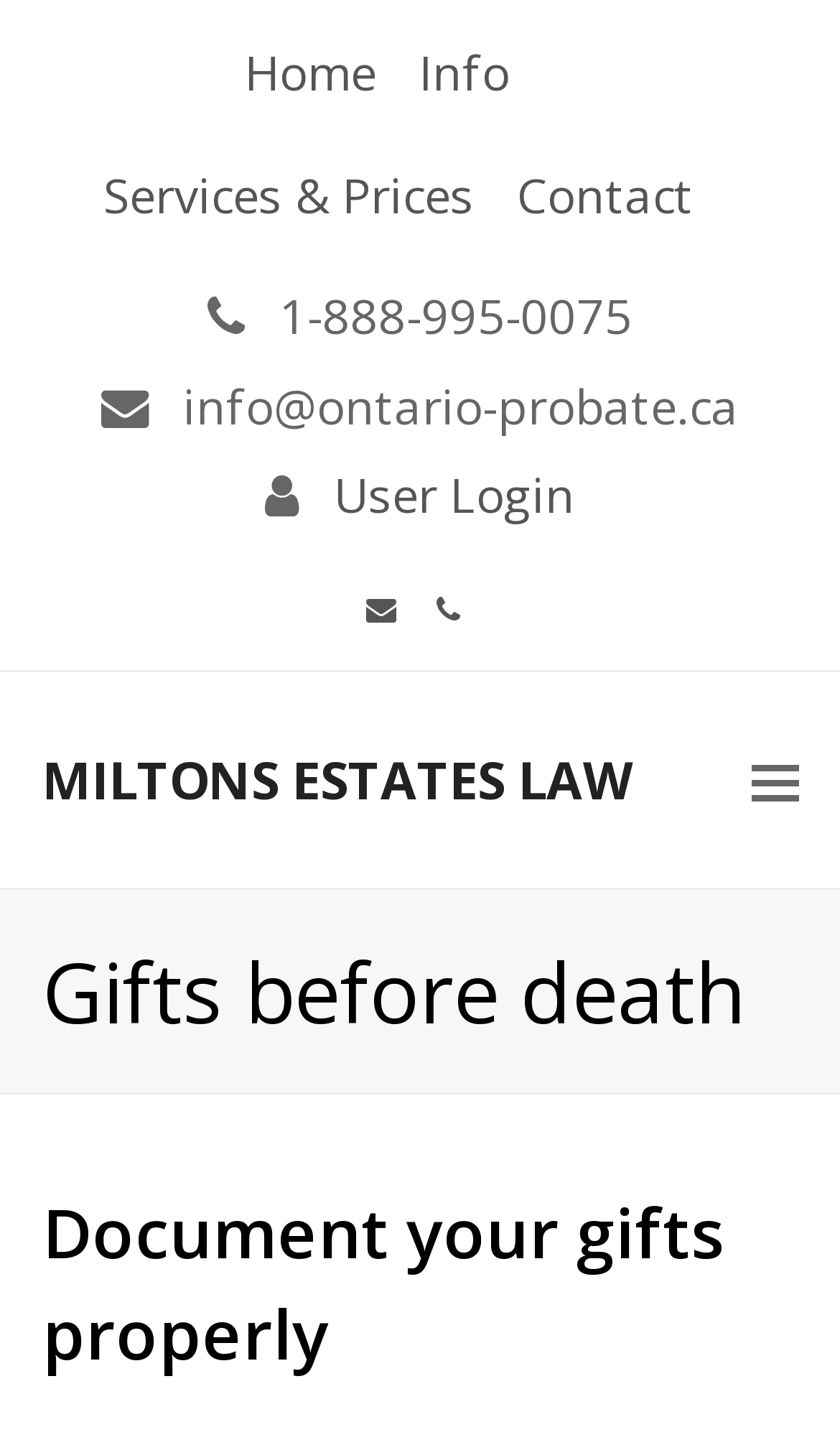Identify the bounding box for the described UI element: "Open Mobile Menu".

[0.894, 0.517, 0.95, 0.562]